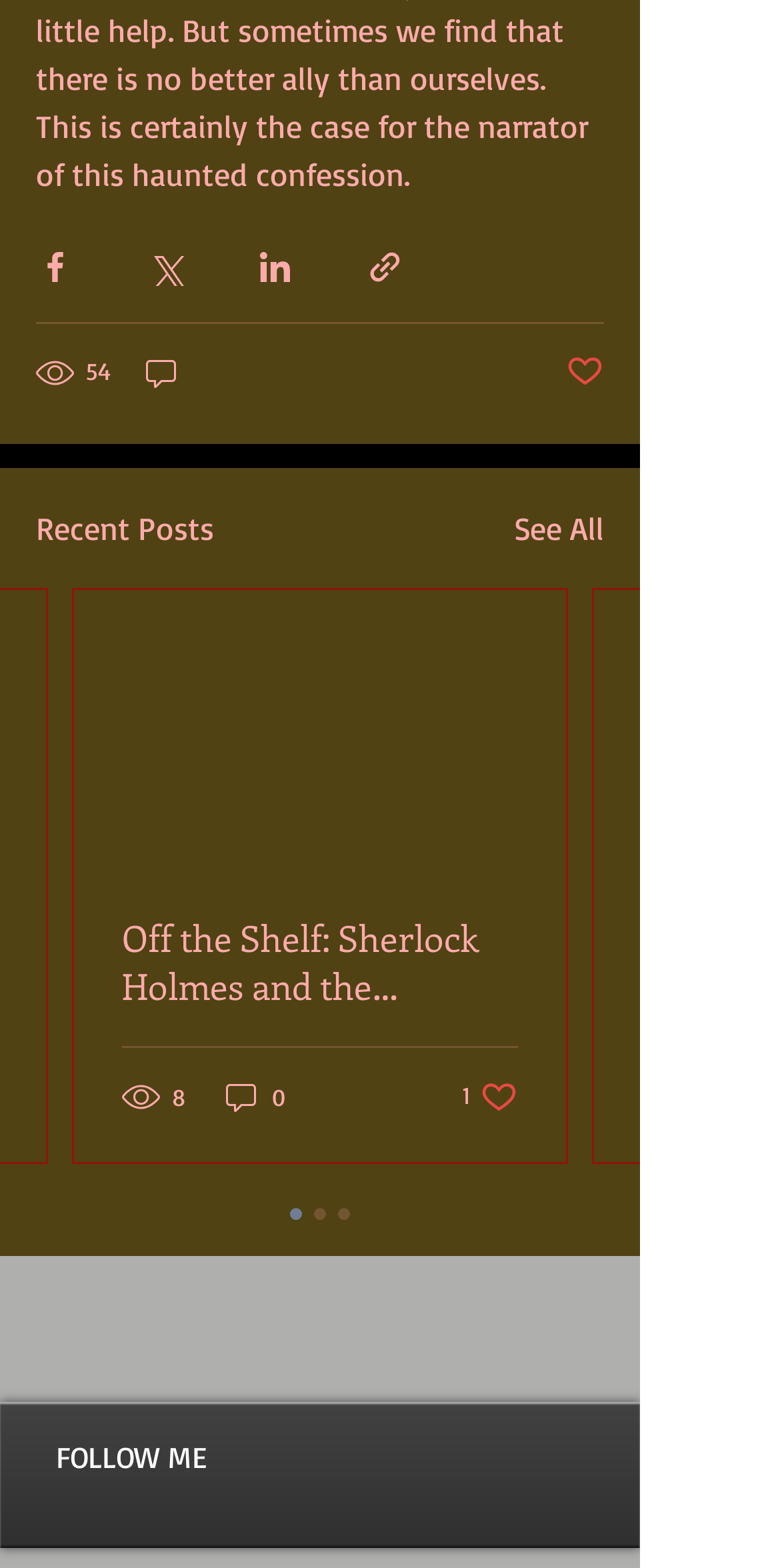Please find the bounding box coordinates of the clickable region needed to complete the following instruction: "Share via Facebook". The bounding box coordinates must consist of four float numbers between 0 and 1, i.e., [left, top, right, bottom].

[0.046, 0.158, 0.095, 0.182]